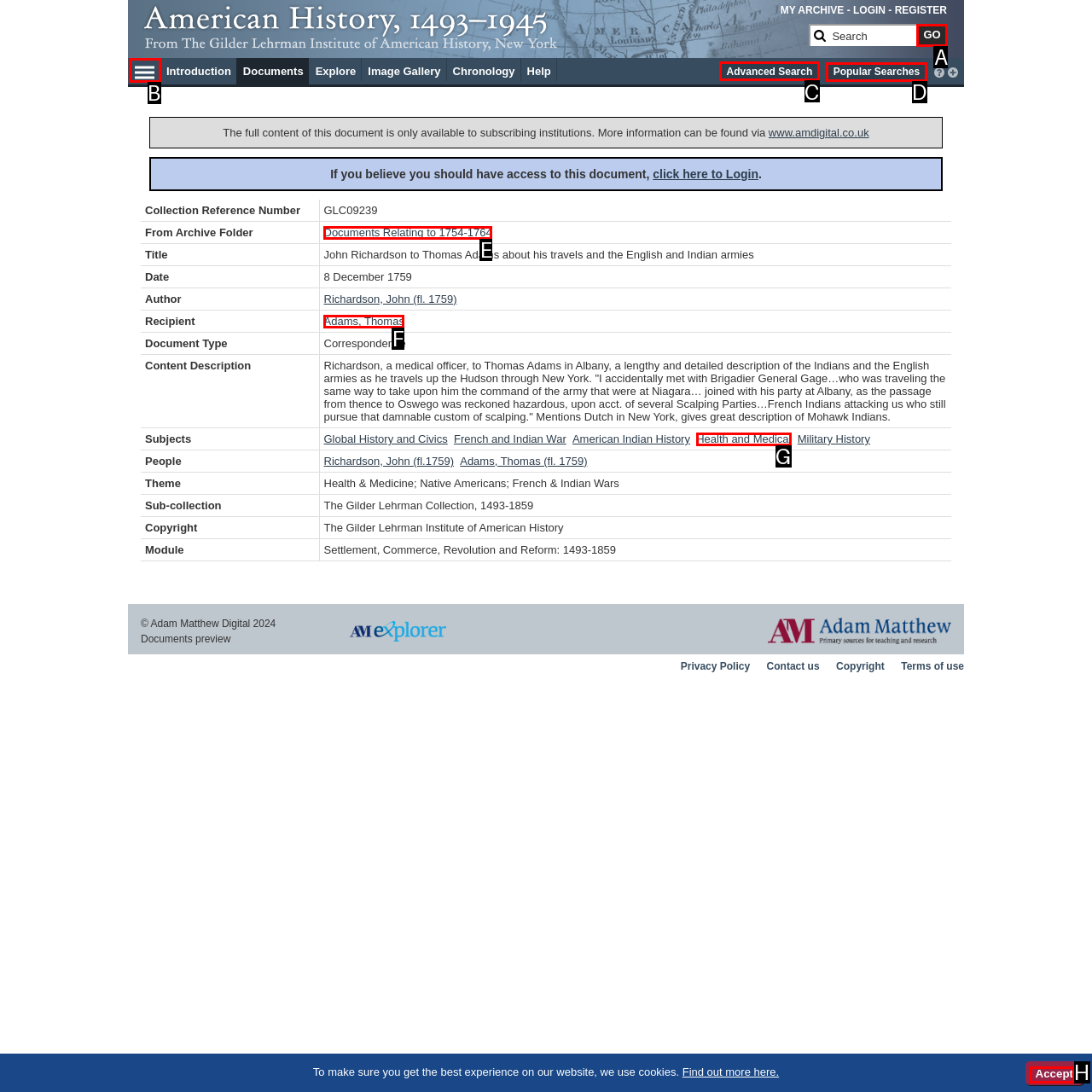Provide the letter of the HTML element that you need to click on to perform the task: click on advanced search.
Answer with the letter corresponding to the correct option.

C